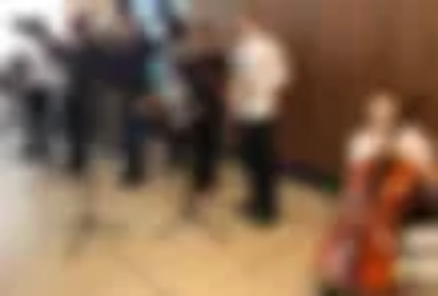Where is the performance taking place?
Refer to the image and provide a thorough answer to the question.

The caption states that the event marks a special occasion at Park Plaza, indicating that the performance is taking place at this location.